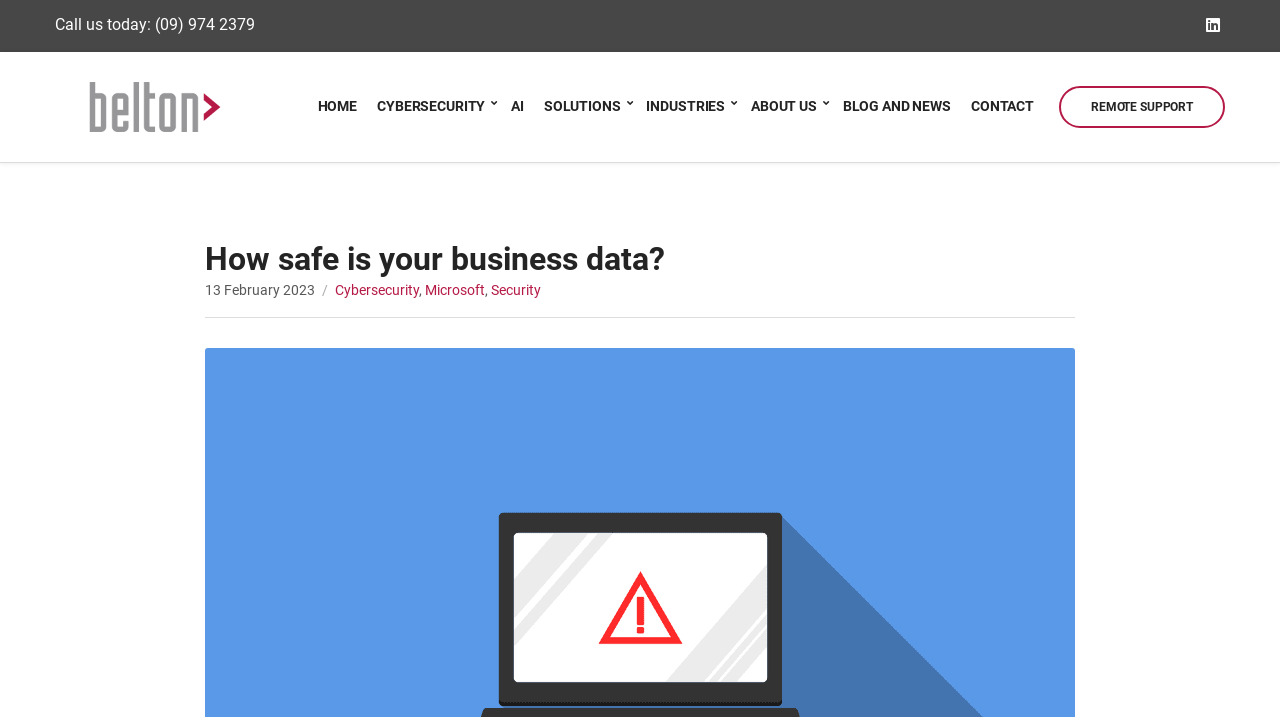Write a detailed summary of the webpage, including text, images, and layout.

The webpage appears to be a business website, specifically focused on cybersecurity and IT solutions. At the top left corner, there is a call-to-action with a phone number, "Call us today: (09) 974 2379". Next to it, there is a LinkedIn icon with a link. Below these elements, there is a logo of Belton IT Nexus, which is also a link.

The main navigation menu is located at the top center of the page, consisting of 7 links: HOME, CYBERSECURITY, AI, SOLUTIONS, INDUSTRIES, ABOUT US, BLOG AND NEWS, CONTACT, and REMOTE SUPPORT. Each link has a similar font size and style, with some having a small arrow icon next to them.

Below the navigation menu, there is a header section with a prominent heading "How safe is your business data?" in a larger font size. This section also contains a timestamp "13 February 2023" and three links: Cybersecurity, Microsoft, and Security, separated by commas.

Overall, the webpage has a clean and organized structure, with a clear focus on cybersecurity and IT solutions. The use of links and icons provides easy navigation and access to various sections of the website.